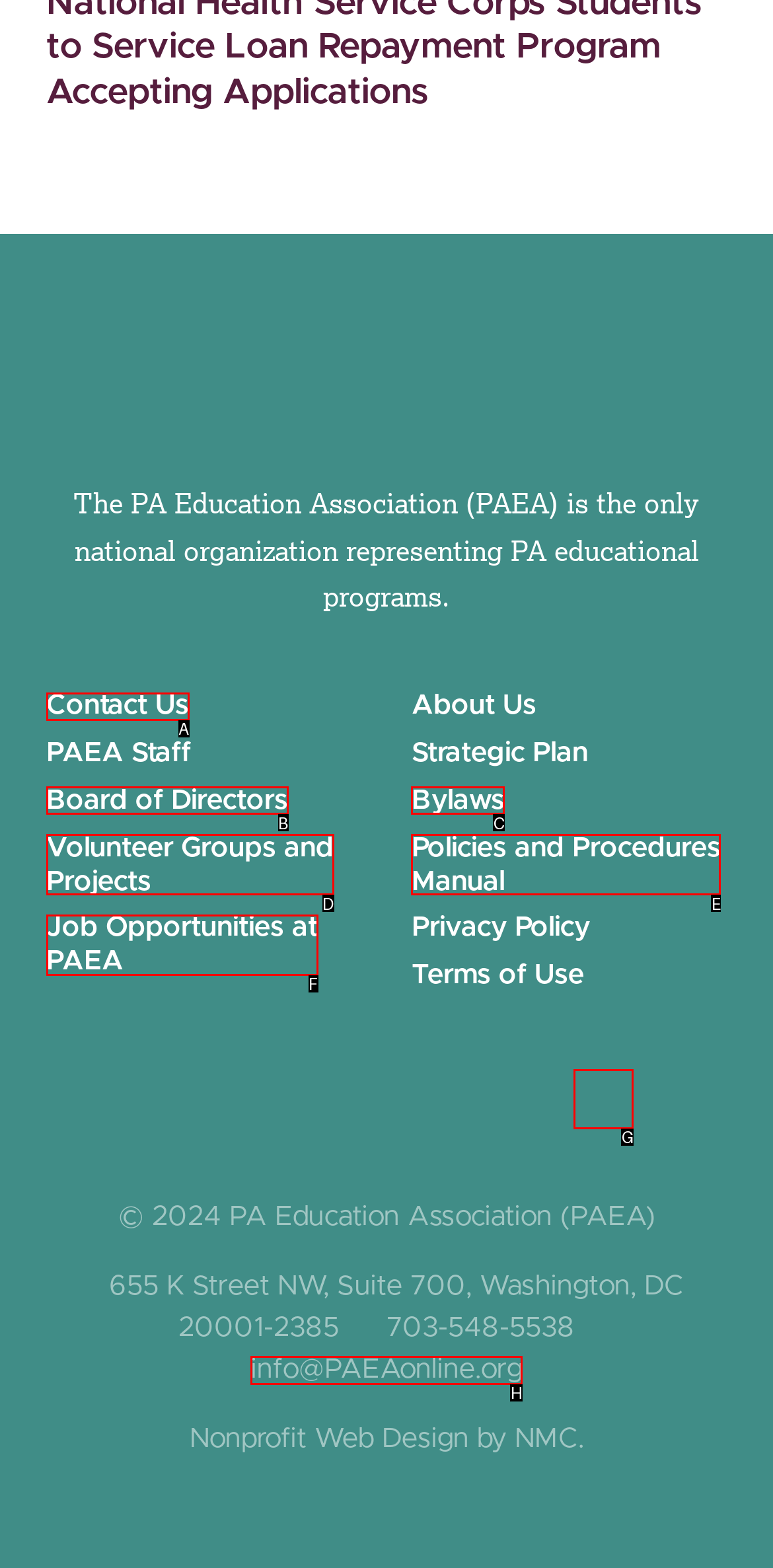Find the correct option to complete this instruction: Send an email to info@PAEAonline.org. Reply with the corresponding letter.

H